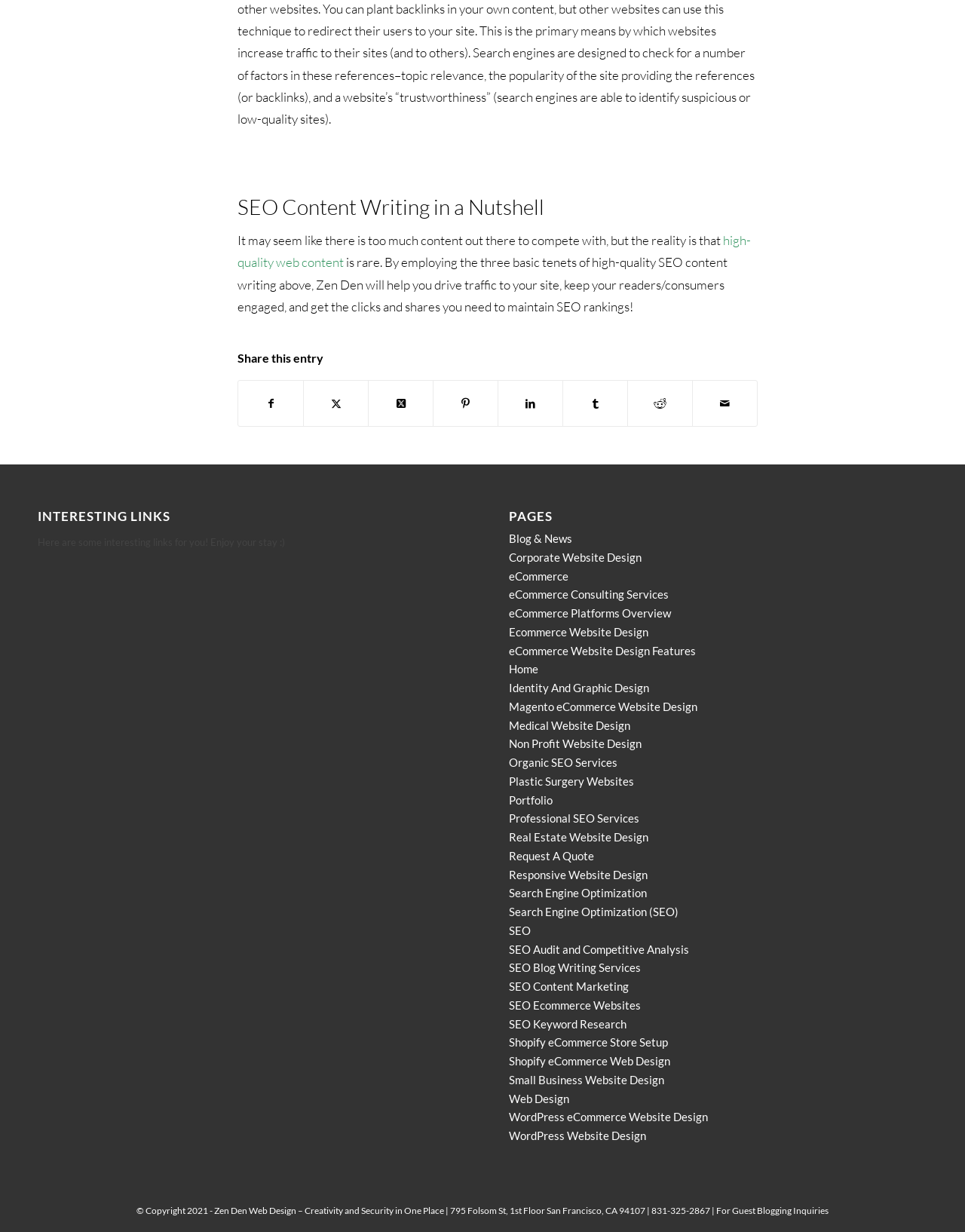Determine the bounding box coordinates for the clickable element to execute this instruction: "Click the 'best sex chats' link". Provide the coordinates as four float numbers between 0 and 1, i.e., [left, top, right, bottom].

None